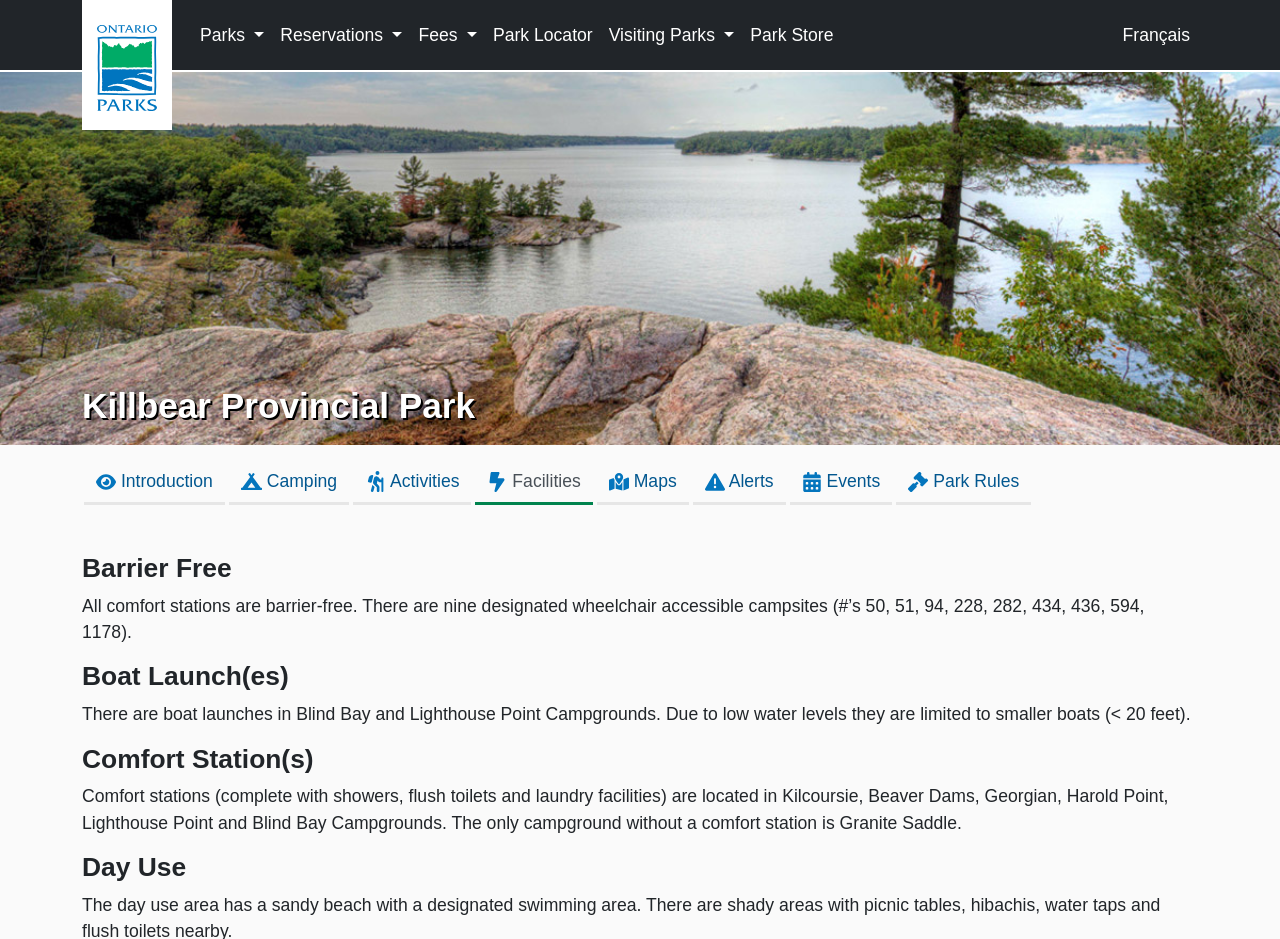What is the size limit for boats at the boat launch?
Answer briefly with a single word or phrase based on the image.

20 feet